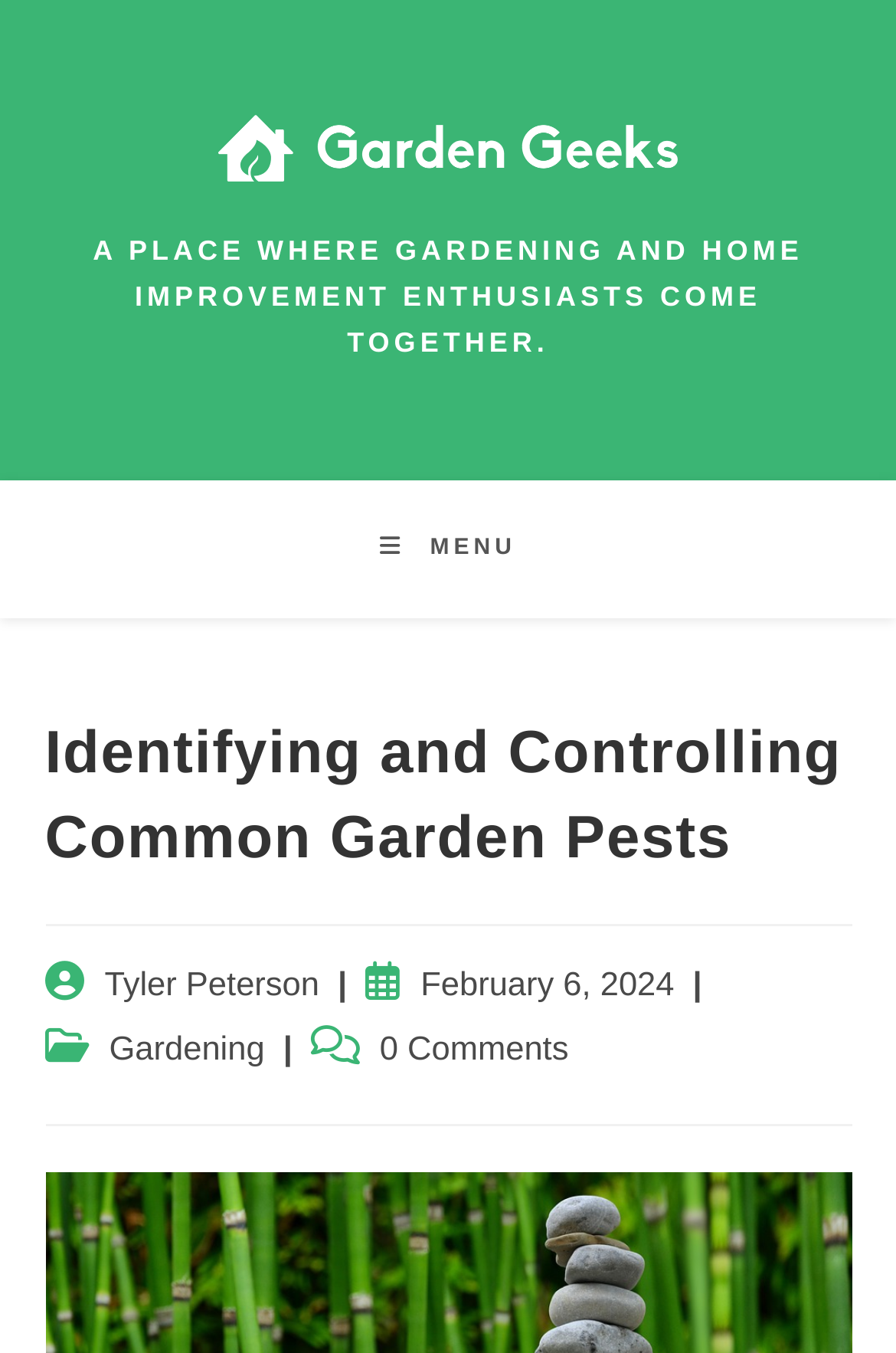Give a short answer to this question using one word or a phrase:
When was the post published?

February 6, 2024